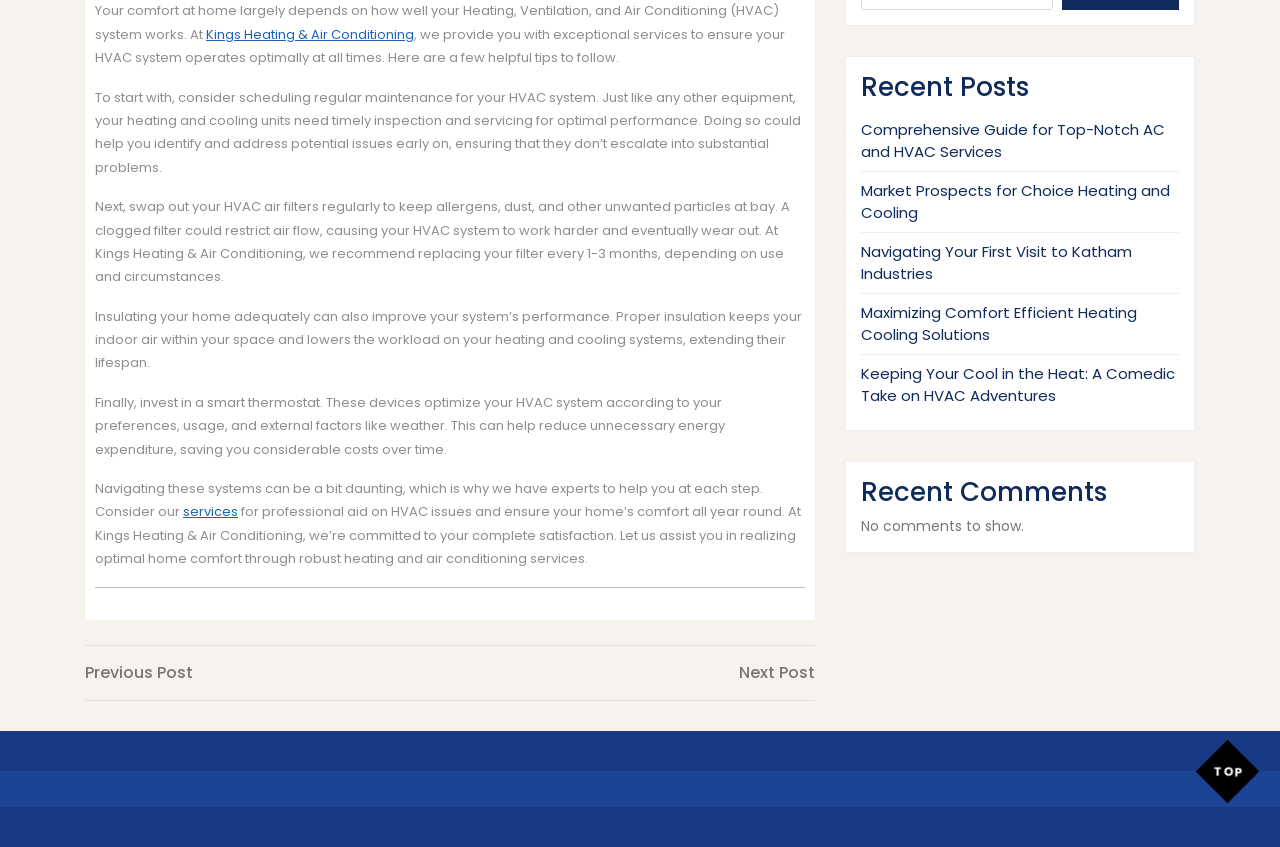Determine the bounding box for the UI element described here: "Kings Heating & Air Conditioning".

[0.161, 0.029, 0.323, 0.052]